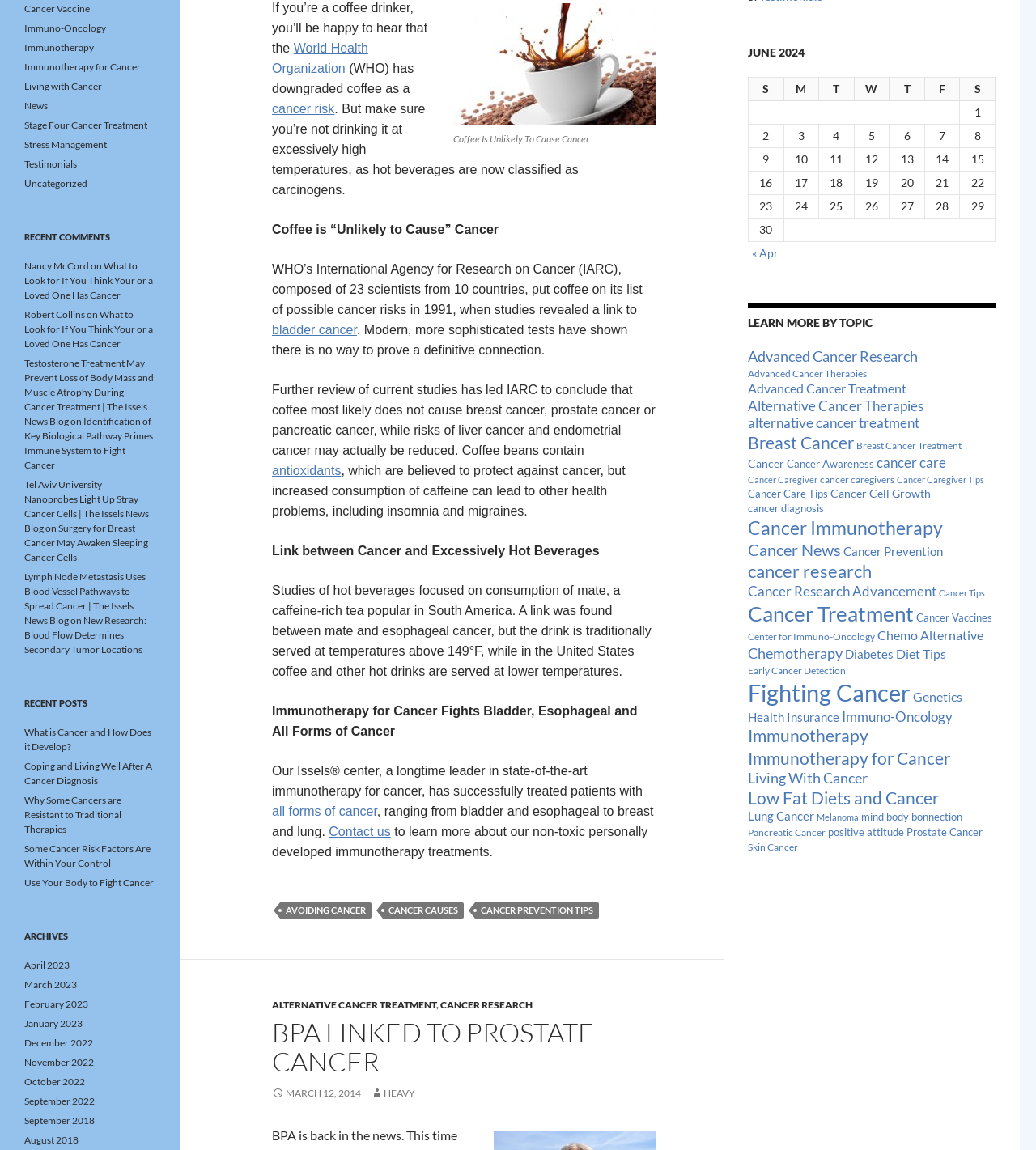Bounding box coordinates are specified in the format (top-left x, top-left y, bottom-right x, bottom-right y). All values are floating point numbers bounded between 0 and 1. Please provide the bounding box coordinate of the region this sentence describes: 2021

None